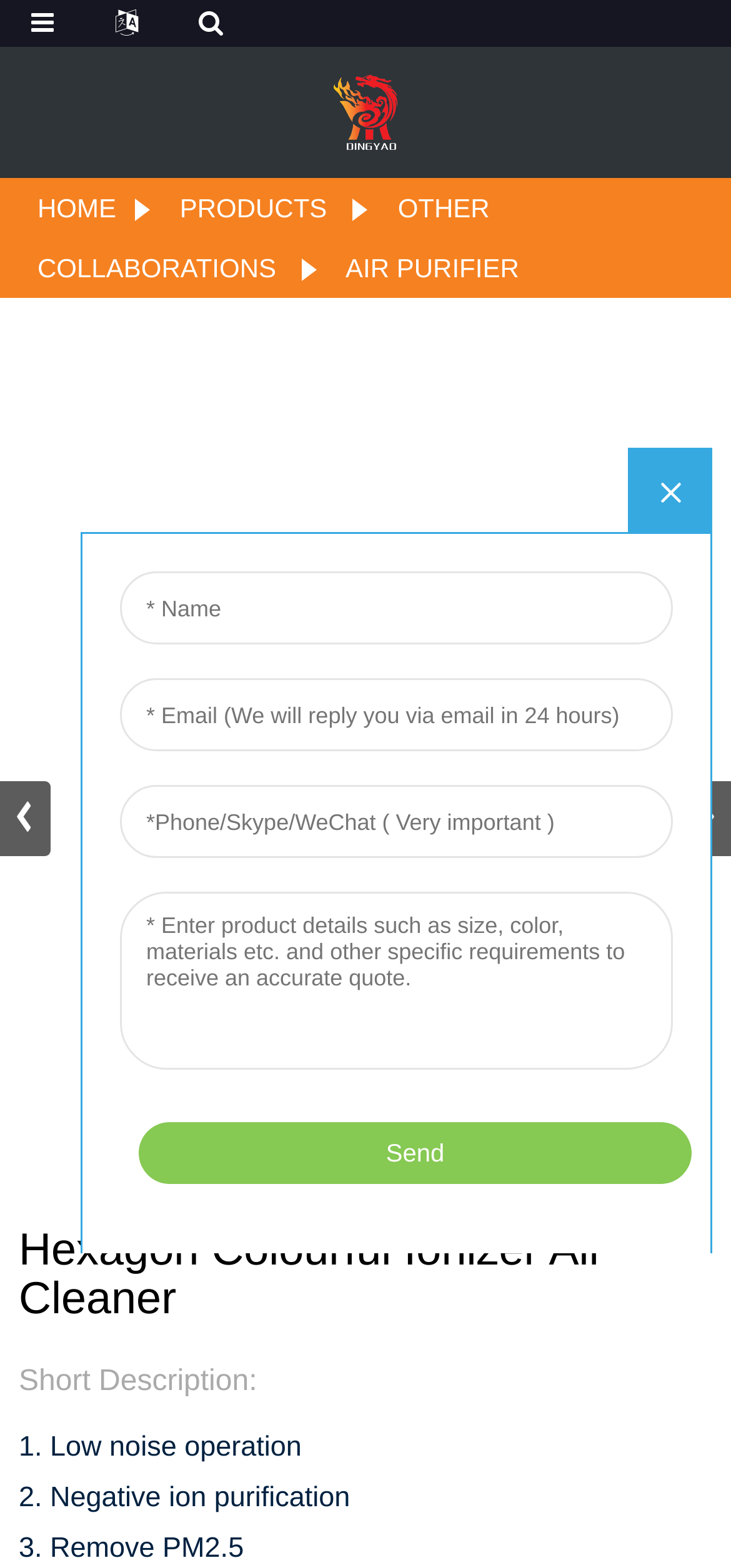What is the name of the air cleaner product?
Please look at the screenshot and answer using one word or phrase.

Hexagon Colourful Ionizer Air Cleaner